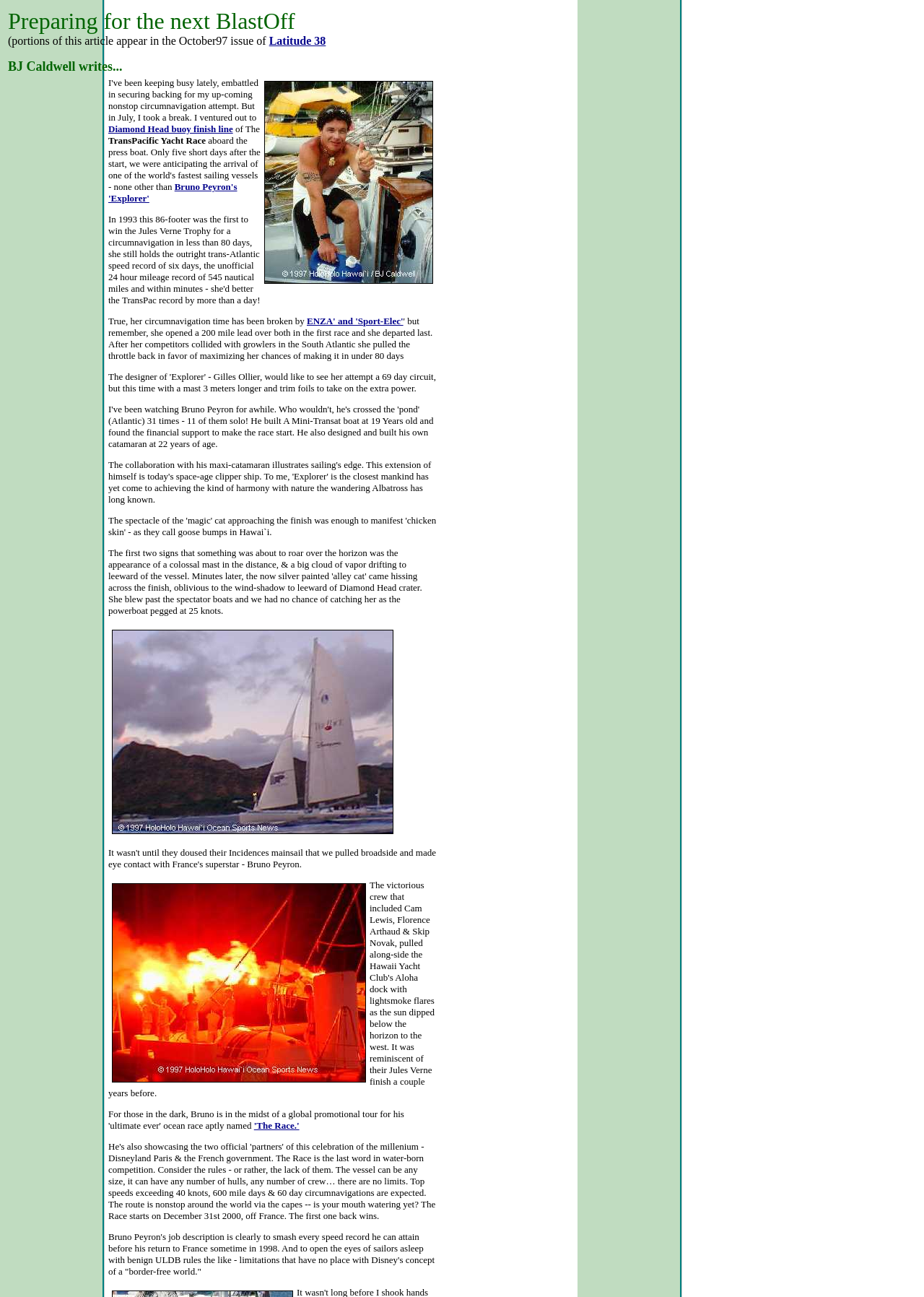Answer the question briefly using a single word or phrase: 
What is Bruno Peyron's job description?

To smash every speed record